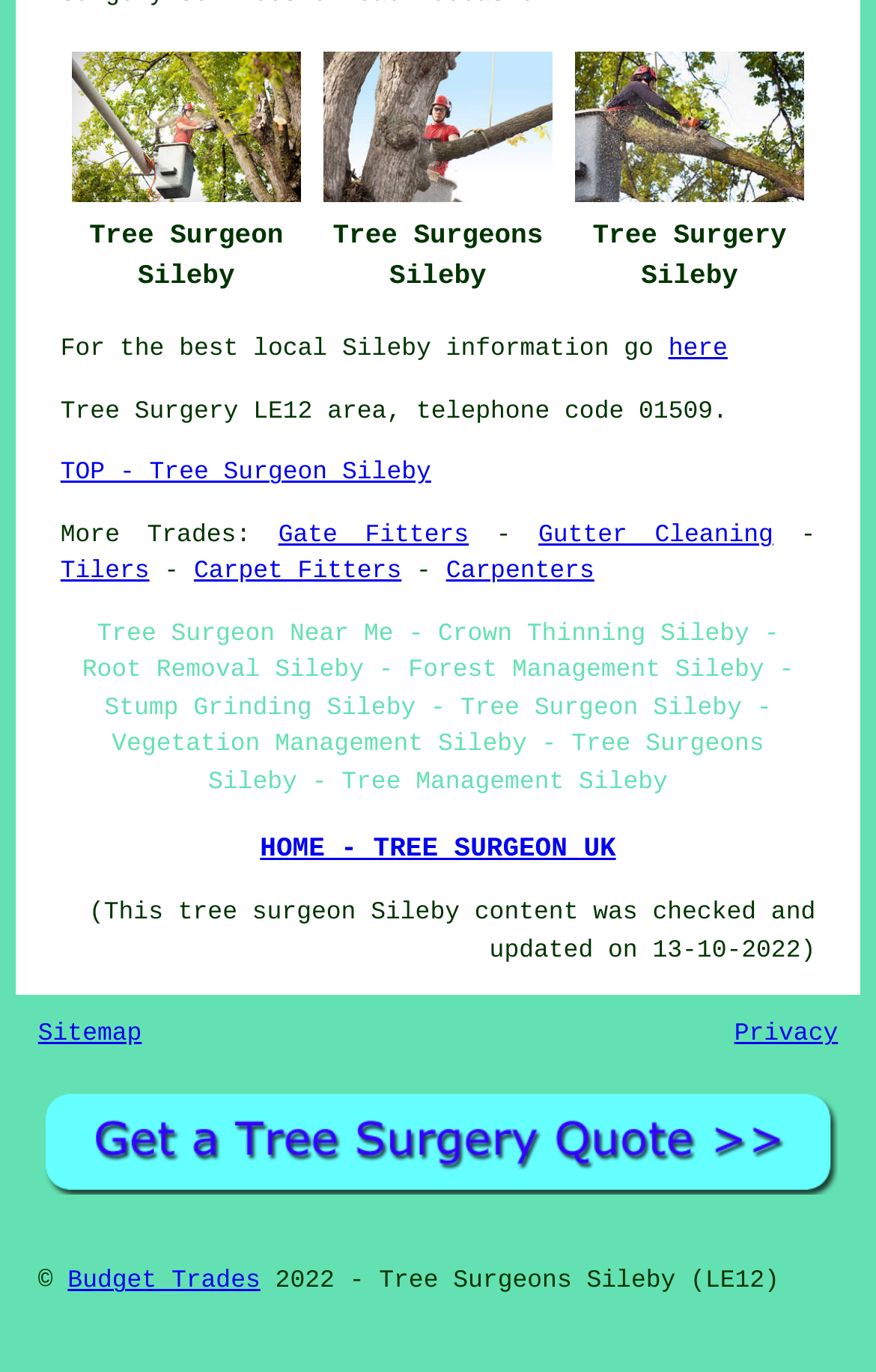From the webpage screenshot, predict the bounding box coordinates (top-left x, top-left y, bottom-right x, bottom-right y) for the UI element described here: TOP - Tree Surgeon Sileby

[0.069, 0.336, 0.492, 0.356]